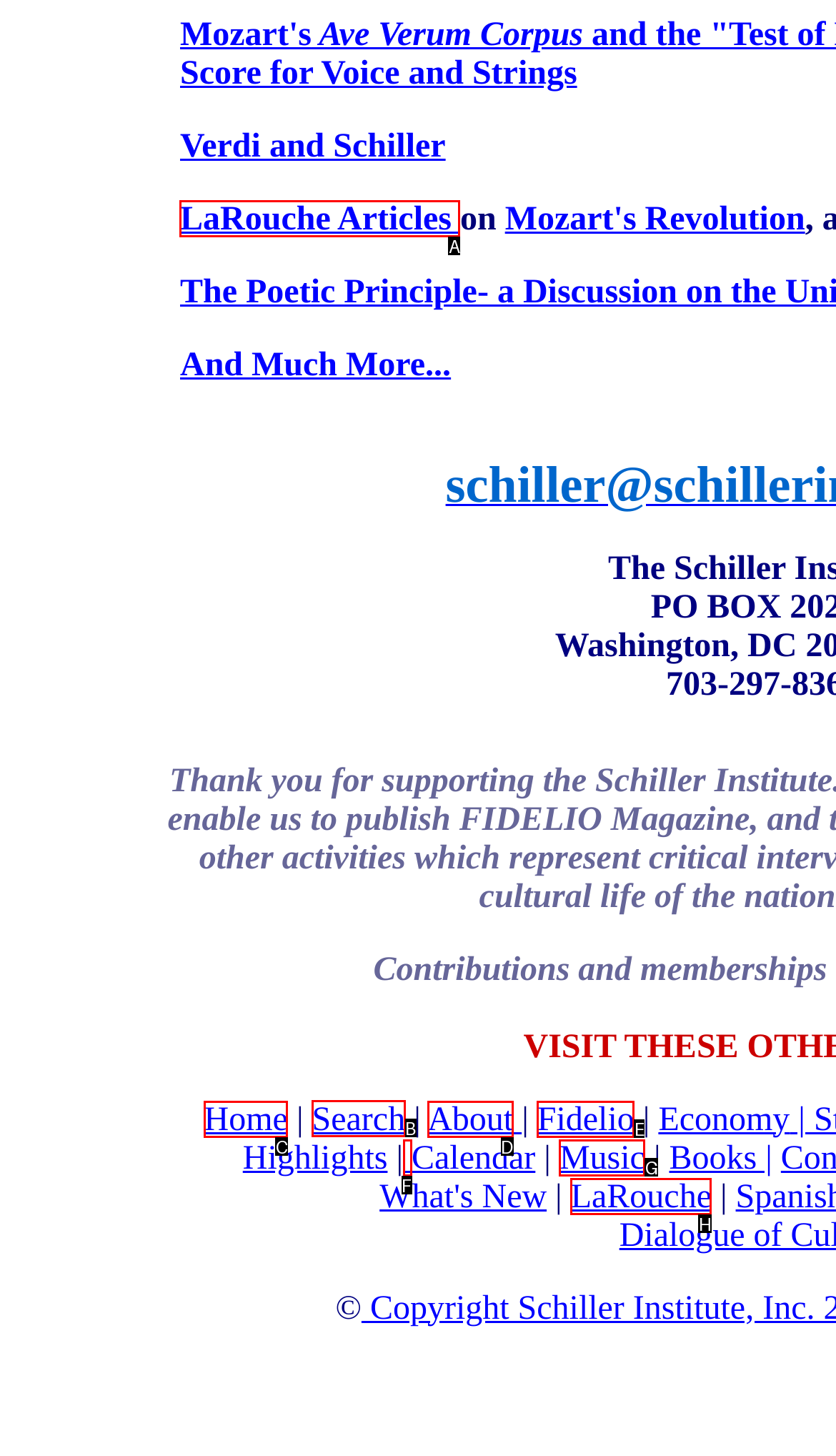Identify the correct UI element to click on to achieve the task: Learn about The Designers Alternative To Traditional Privacy Screens. Provide the letter of the appropriate element directly from the available choices.

None